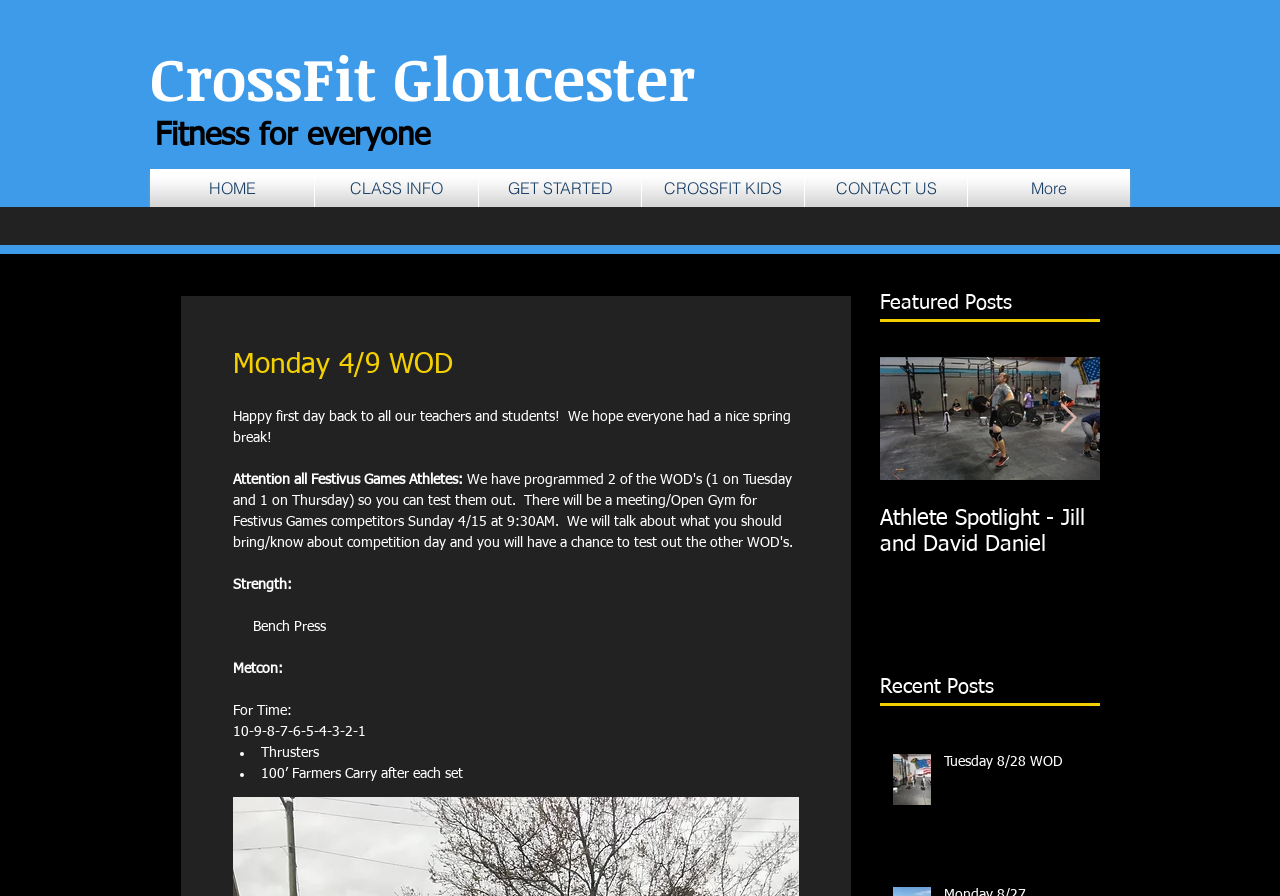Please identify the bounding box coordinates of the element I need to click to follow this instruction: "View the Athlete Spotlight post".

[0.688, 0.398, 0.859, 0.714]